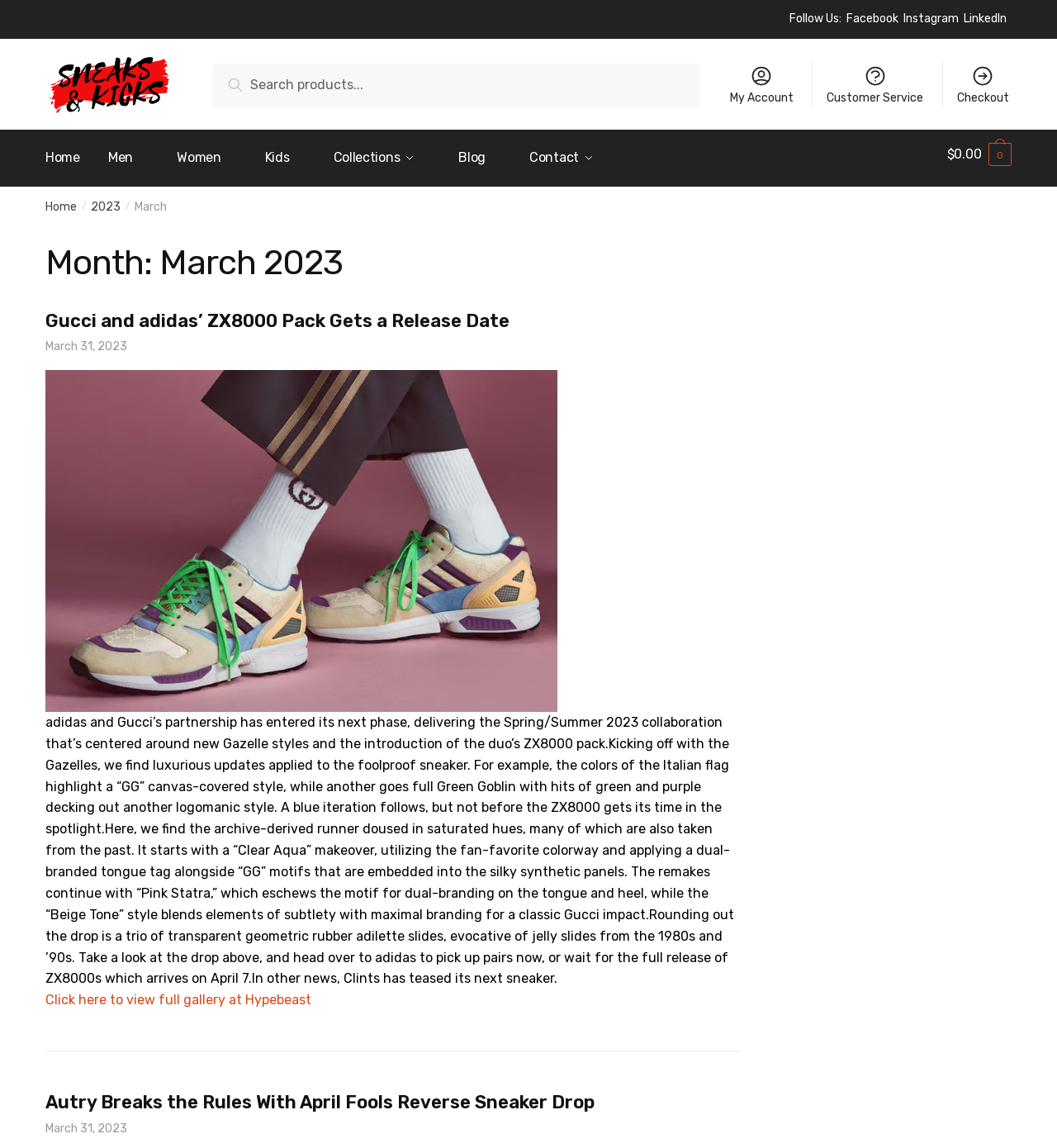Locate the bounding box coordinates of the area where you should click to accomplish the instruction: "Search for something".

[0.201, 0.055, 0.662, 0.092]